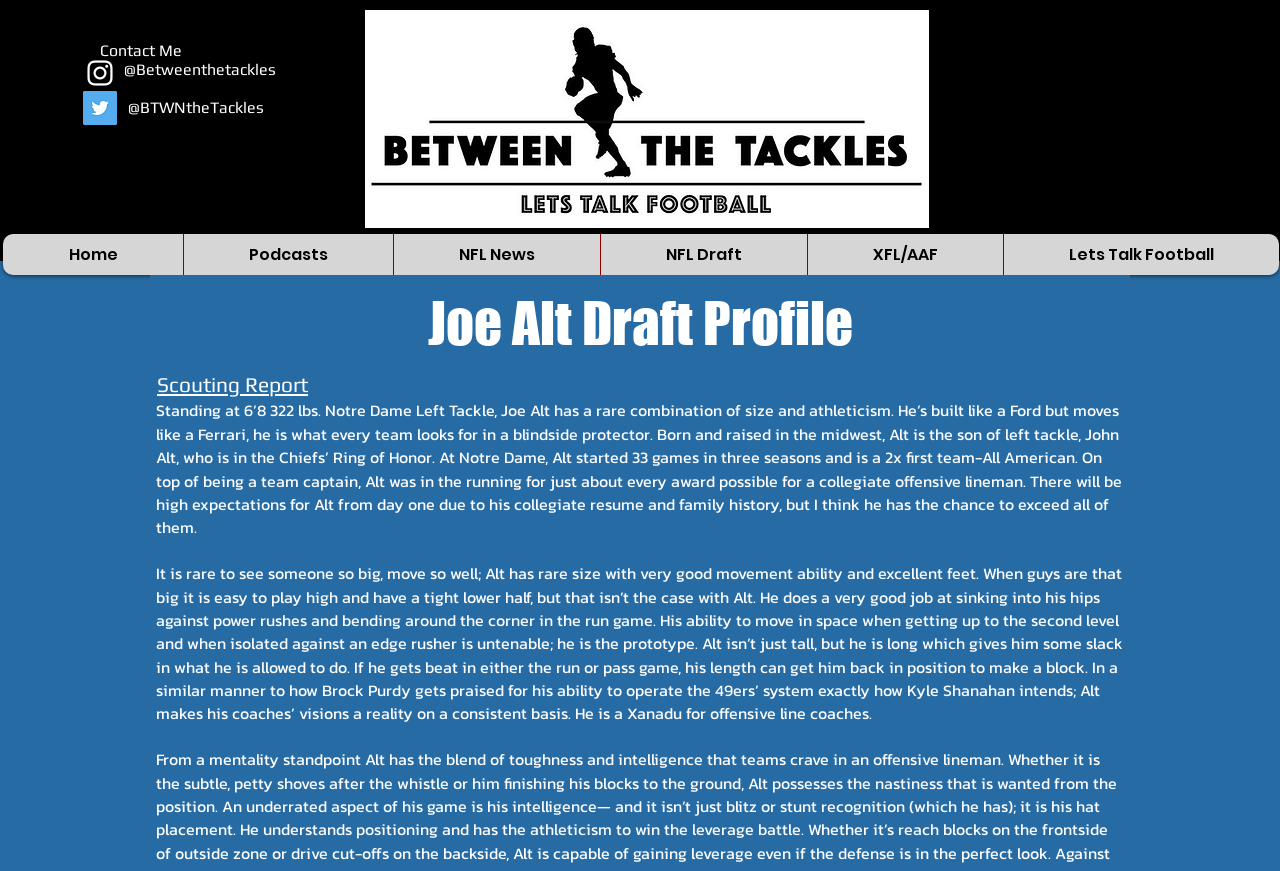Can you specify the bounding box coordinates of the area that needs to be clicked to fulfill the following instruction: "Check the NFL Draft link"?

[0.469, 0.269, 0.63, 0.316]